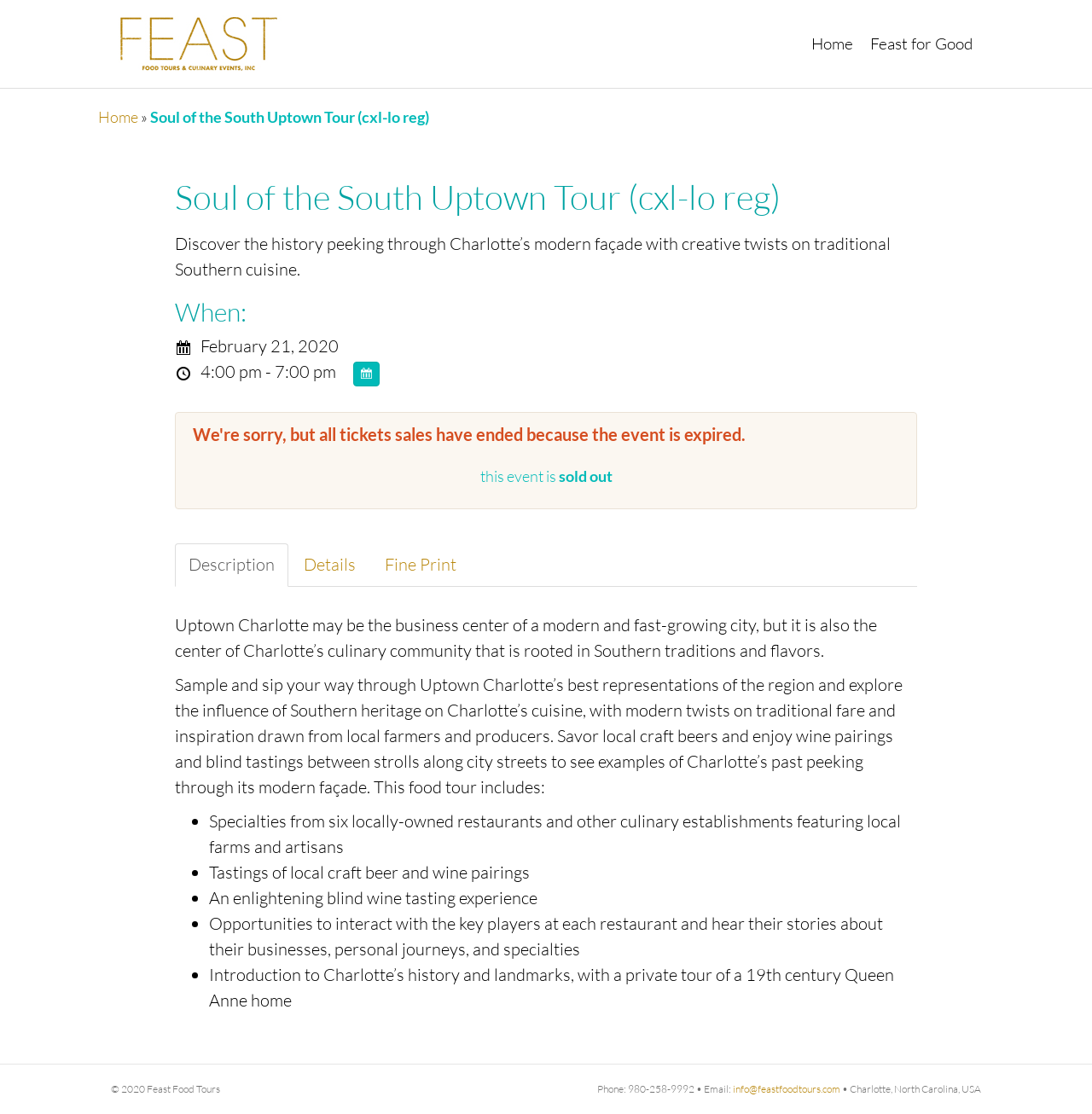Explain in detail what you observe on this webpage.

This webpage is about the "Soul of the South Uptown Tour" offered by Feast Food Tours. At the top, there is a header section with a logo and navigation menu. The logo is an image with the text "Feast Food Tours" and is positioned at the top-left corner of the page. The navigation menu is located to the right of the logo and contains links to "Home" and "Feast for Good".

Below the header section, there is a main content area that takes up most of the page. The title of the tour, "Soul of the South Uptown Tour (cxl-lo reg)", is displayed prominently at the top of this section. A brief description of the tour, "Discover the history peeking through Charlotte's modern façade with creative twists on traditional Southern cuisine", is located below the title.

The tour details are organized into sections, with headings such as "When:" and "Description". The "When:" section displays the date and time of the tour, February 21, 2020, from 4:00 pm to 7:00 pm. The "Description" section provides a detailed overview of the tour, including the types of food and drinks that will be sampled, the local establishments that will be visited, and the historical landmarks that will be seen.

There are also tabs at the top of the "Description" section that allow users to navigate to other sections, such as "Details" and "Fine Print". The "Description" section is currently selected and displays a lengthy text that describes the tour experience.

At the bottom of the page, there is a footer section that contains copyright information, contact details, and a link to the company's email address.